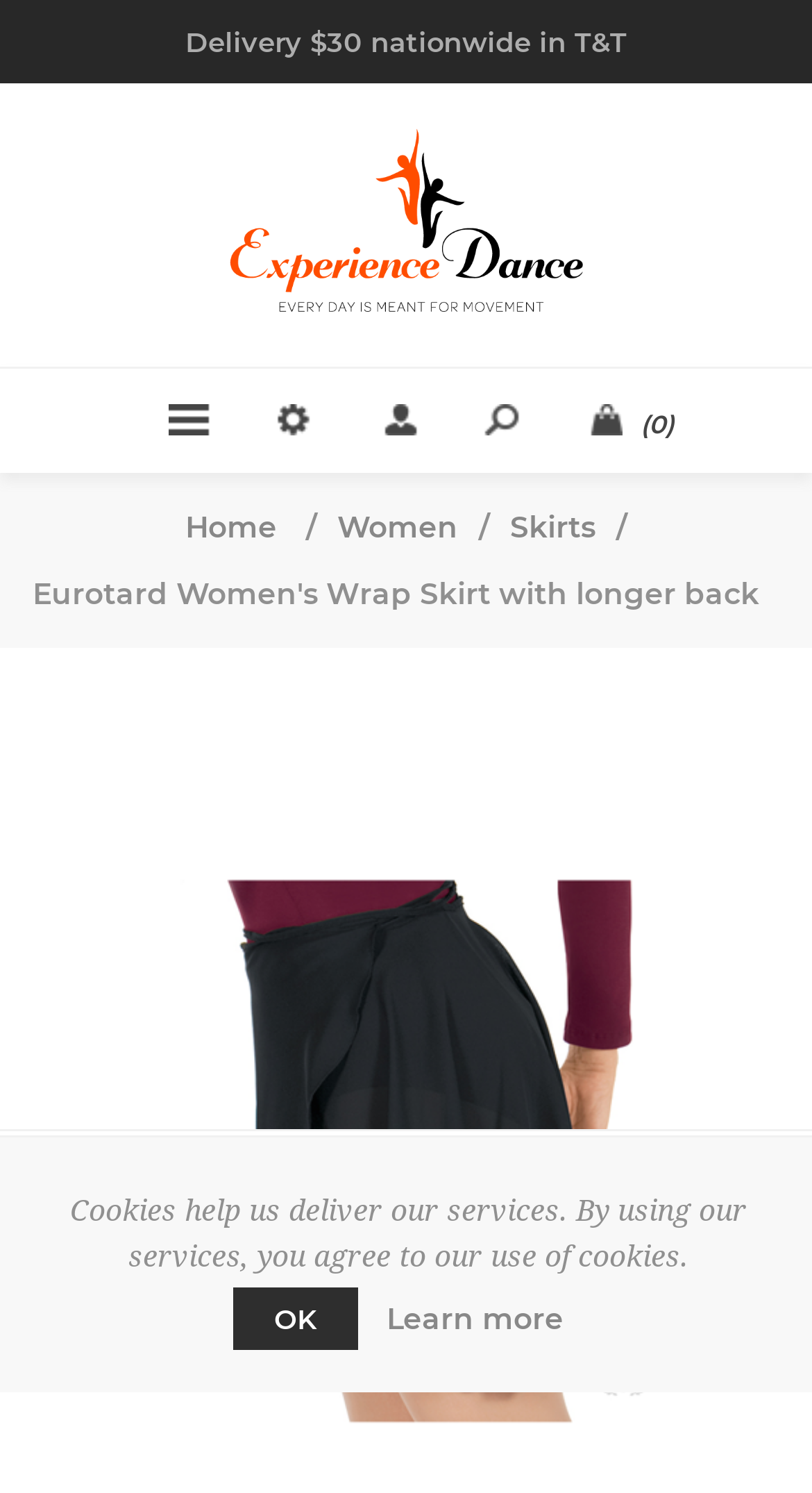What type of clothing is being featured on this webpage?
Using the information from the image, answer the question thoroughly.

The answer can be inferred from the link elements with the texts 'Women' and 'Skirts' which are located near the top of the webpage, suggesting that the webpage is featuring women's skirts.